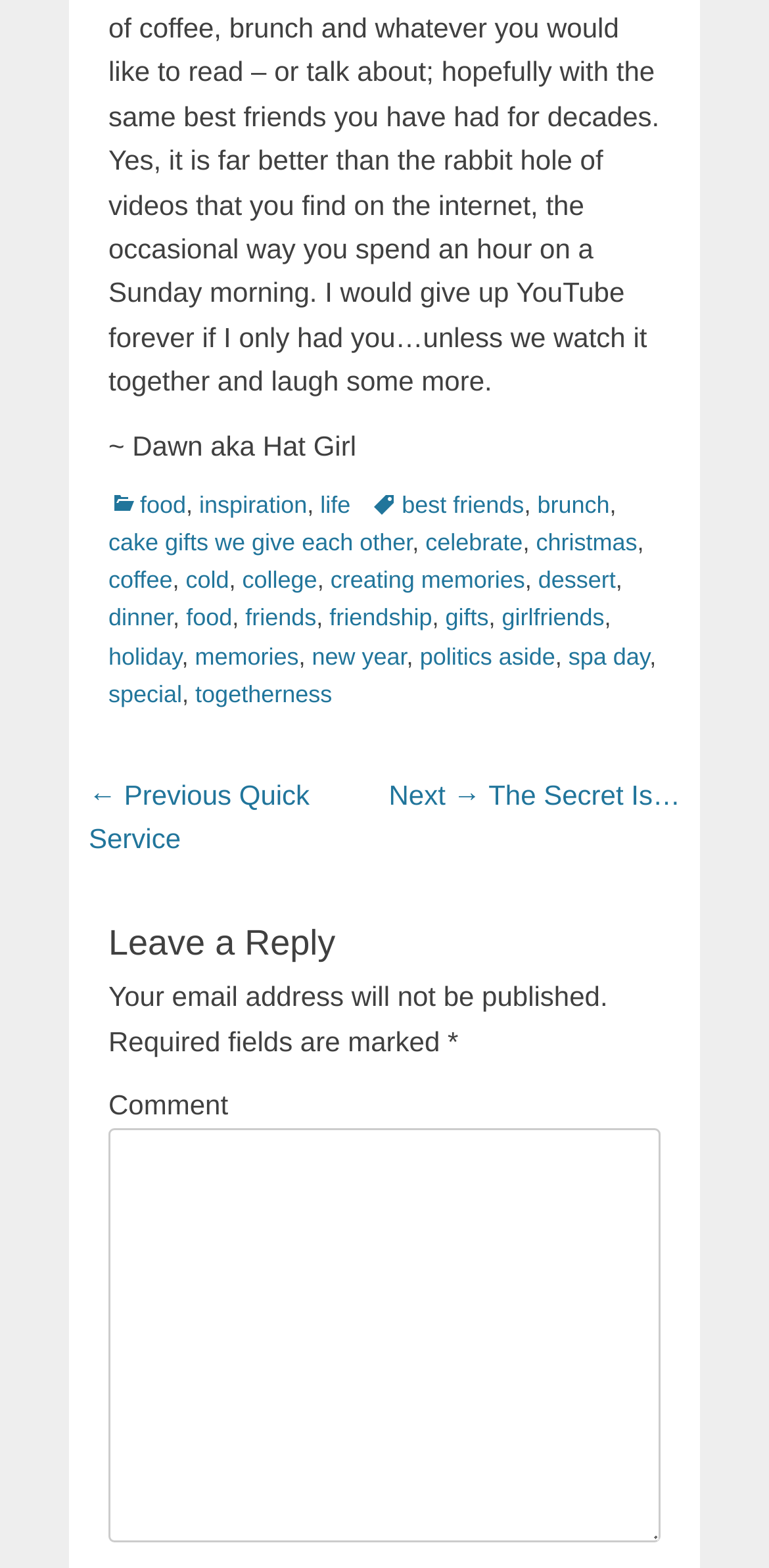Please identify the bounding box coordinates of the area I need to click to accomplish the following instruction: "Navigate to the previous post".

[0.115, 0.497, 0.403, 0.545]